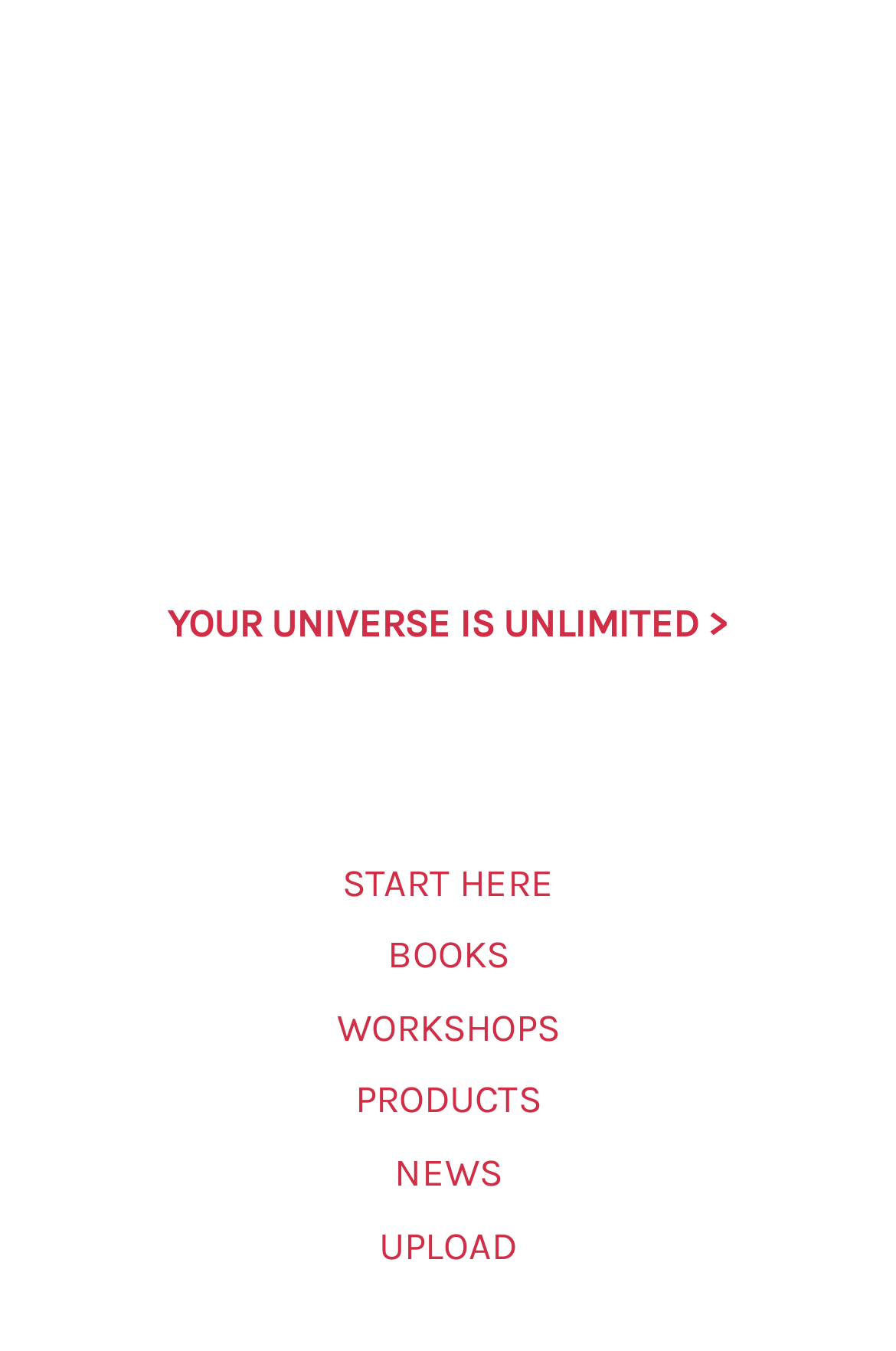Answer the question briefly using a single word or phrase: 
What is the text of the link above 'BOOKS'?

START HERE